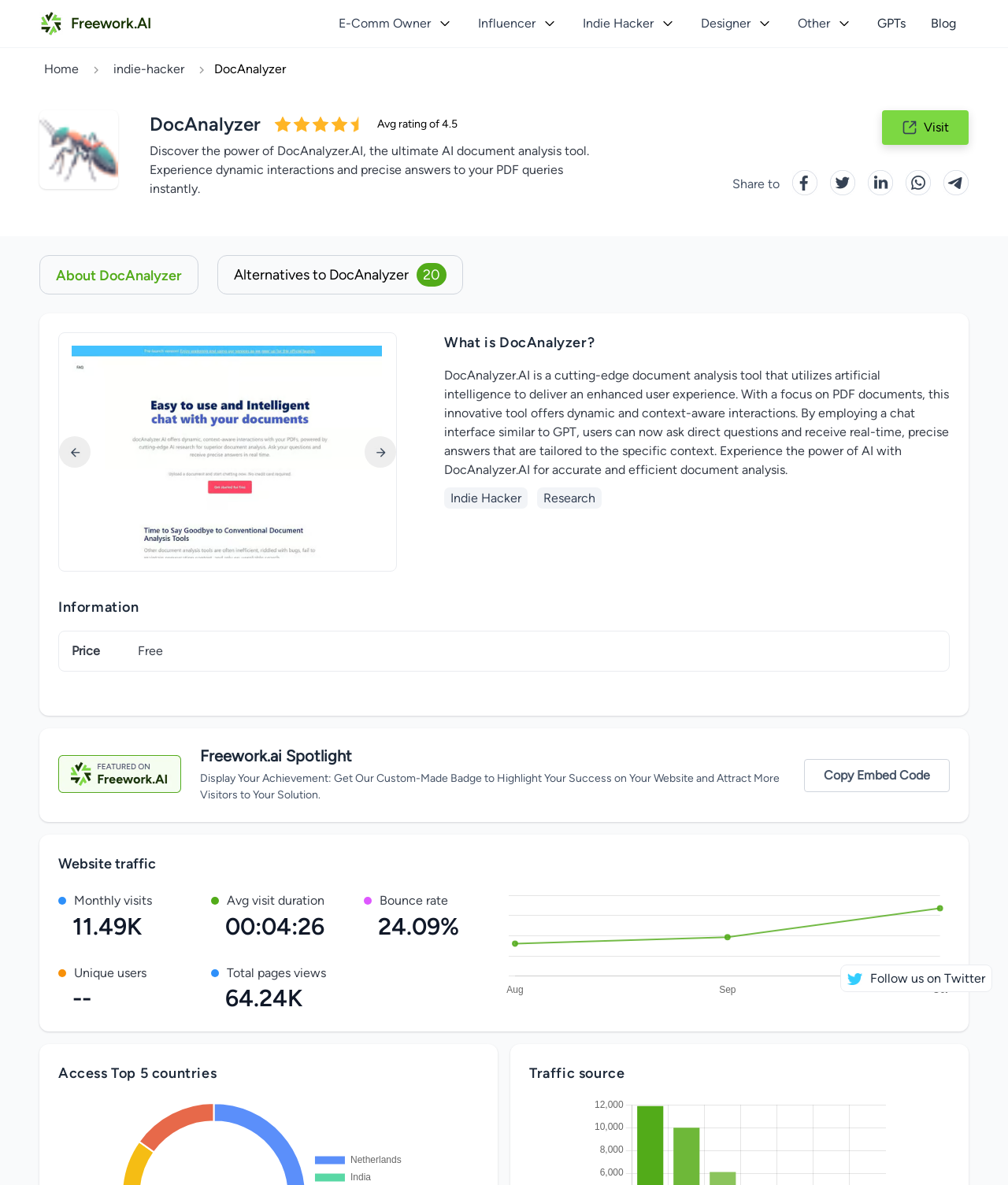Answer the question below with a single word or a brief phrase: 
What is the focus of DocAnalyzer?

PDF documents